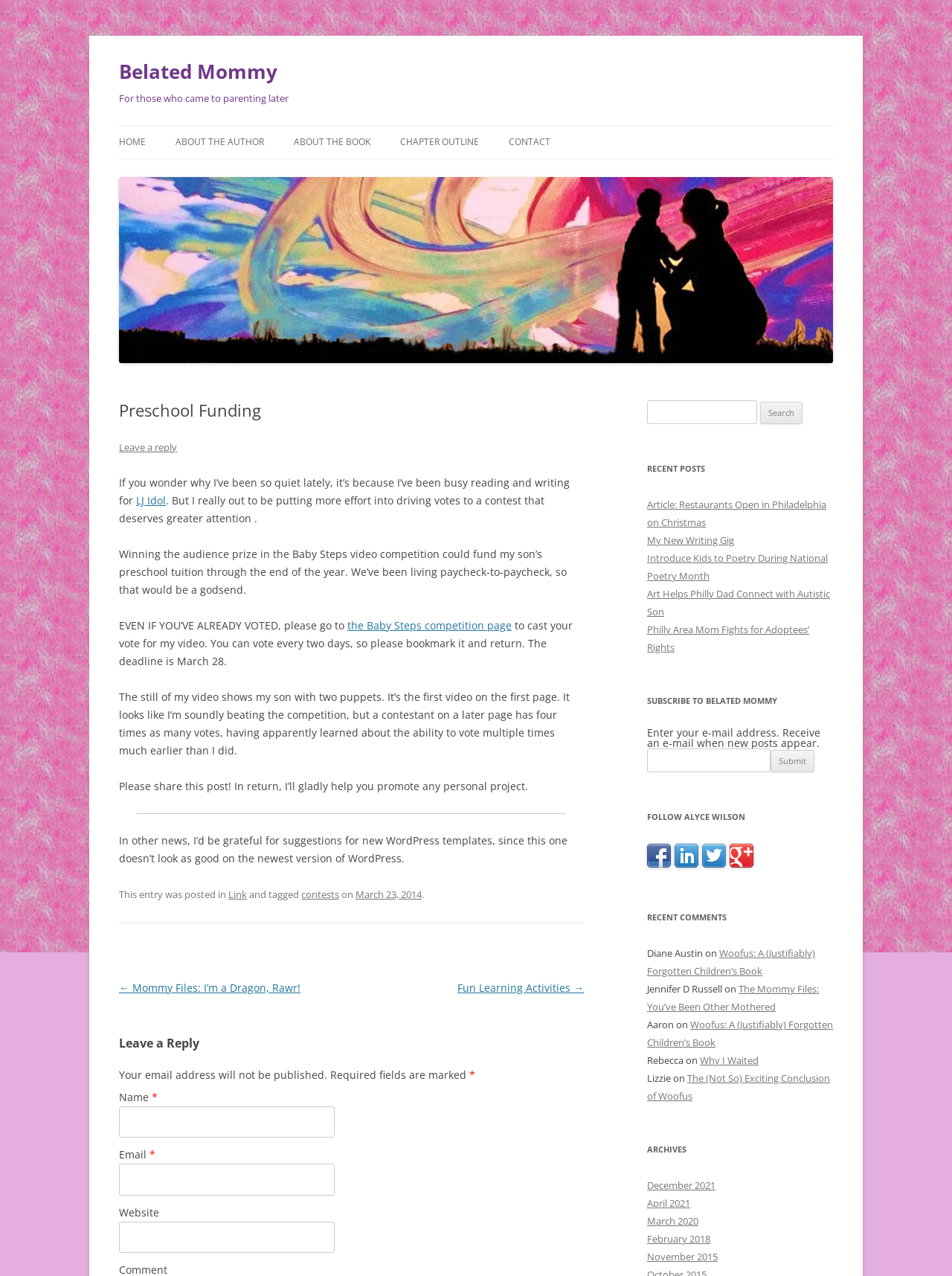Please find the bounding box coordinates of the section that needs to be clicked to achieve this instruction: "Search for something".

[0.68, 0.314, 0.795, 0.333]